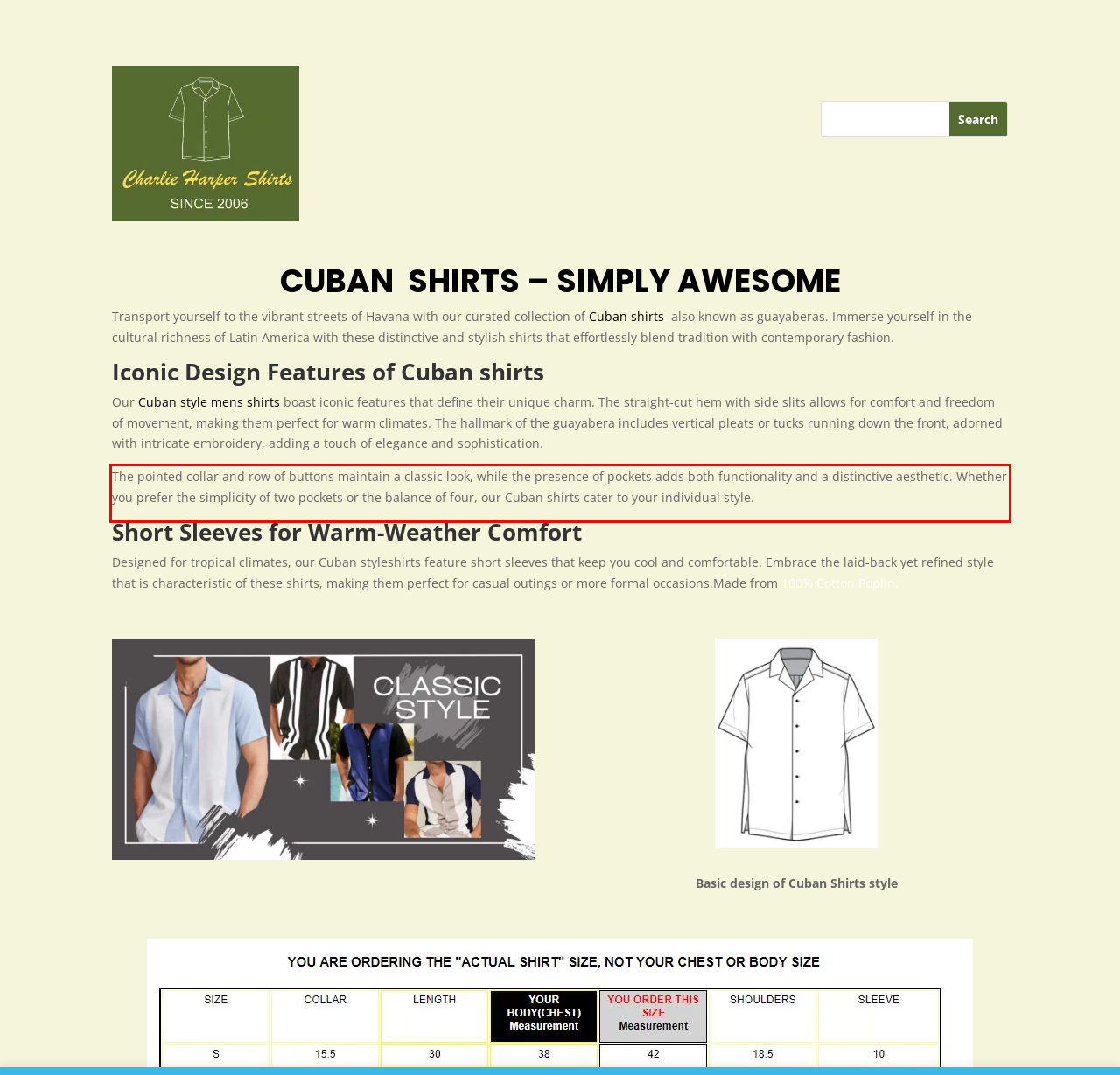Inspect the webpage screenshot that has a red bounding box and use OCR technology to read and display the text inside the red bounding box.

The pointed collar and row of buttons maintain a classic look, while the presence of pockets adds both functionality and a distinctive aesthetic. Whether you prefer the simplicity of two pockets or the balance of four, our Cuban shirts cater to your individual style.